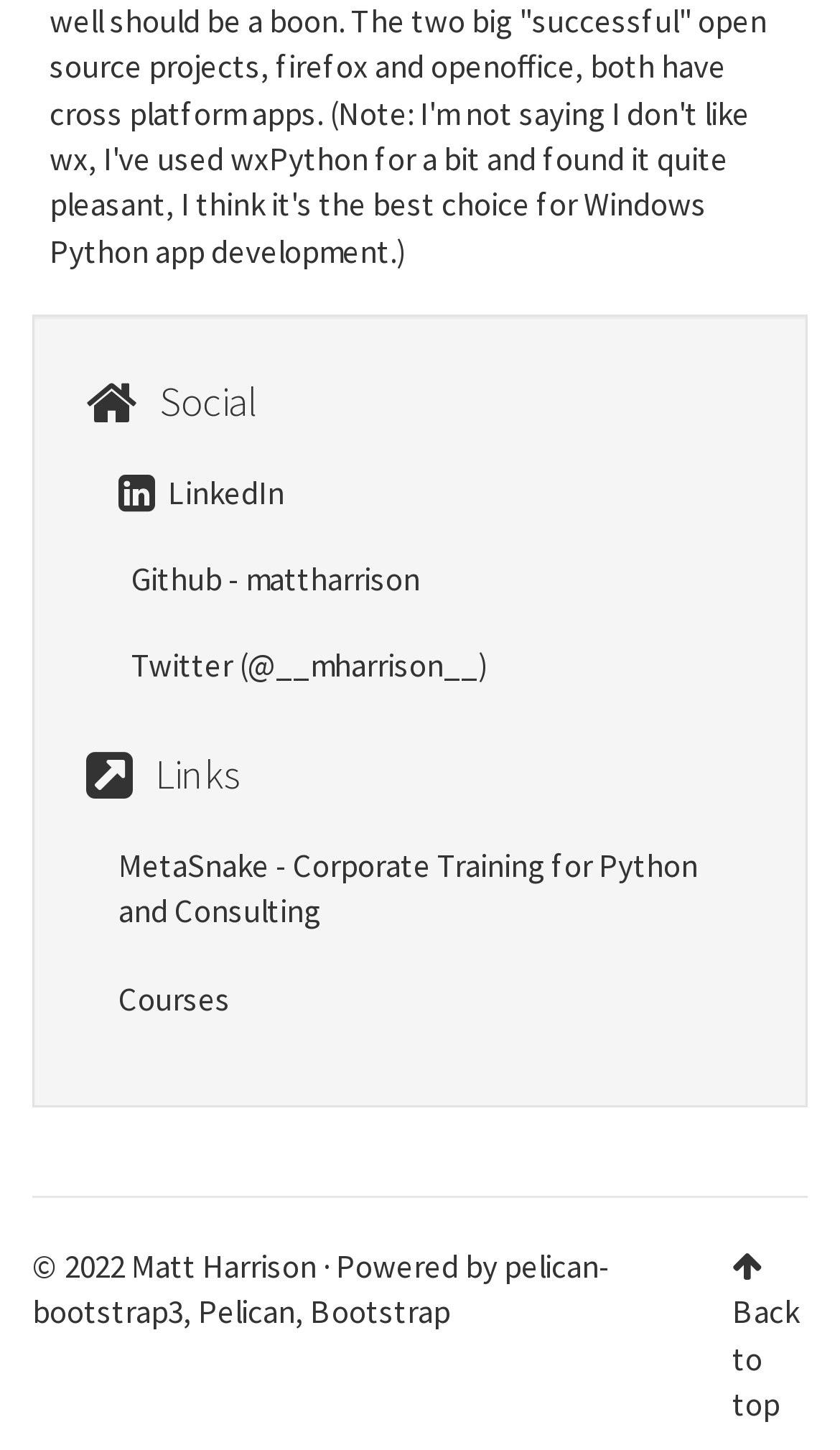Using the webpage screenshot, find the UI element described by Twitter (@__mharrison__). Provide the bounding box coordinates in the format (top-left x, top-left y, bottom-right x, bottom-right y), ensuring all values are floating point numbers between 0 and 1.

[0.141, 0.445, 0.582, 0.473]